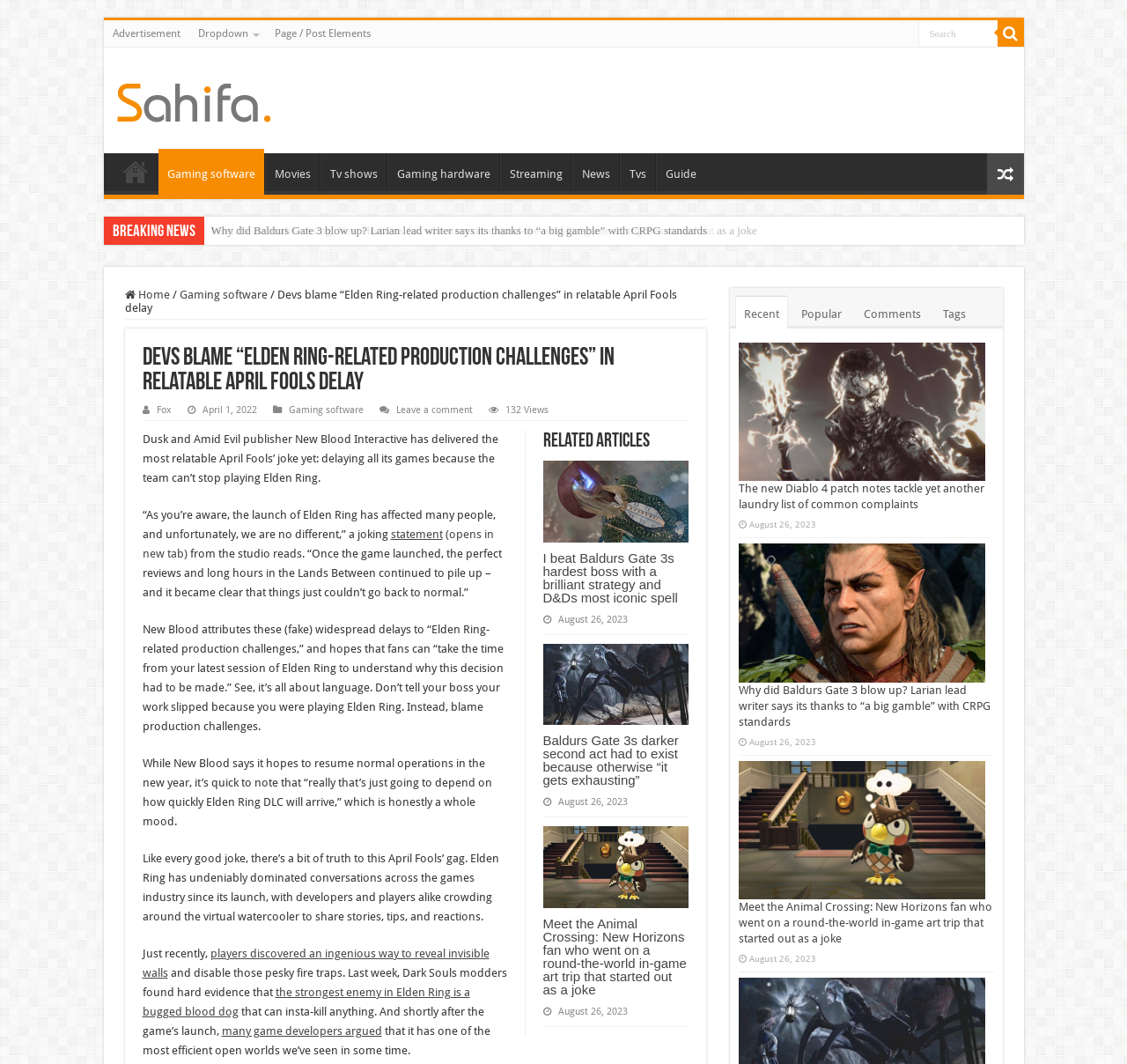Identify the bounding box coordinates for the UI element described as follows: "Leave a comment". Ensure the coordinates are four float numbers between 0 and 1, formatted as [left, top, right, bottom].

[0.351, 0.38, 0.419, 0.391]